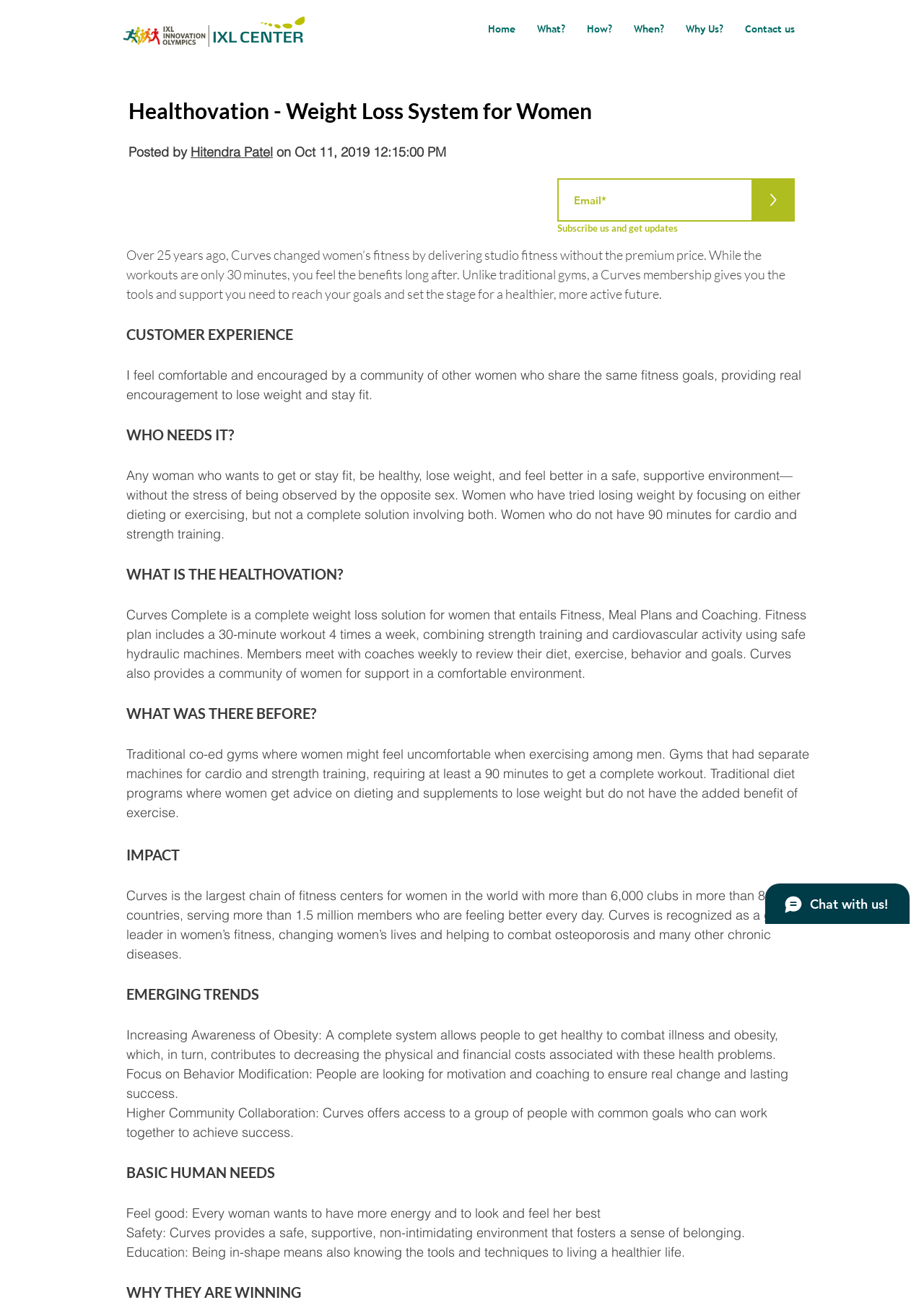Provide a brief response to the question below using one word or phrase:
What is the name of the weight loss system?

Healthovation